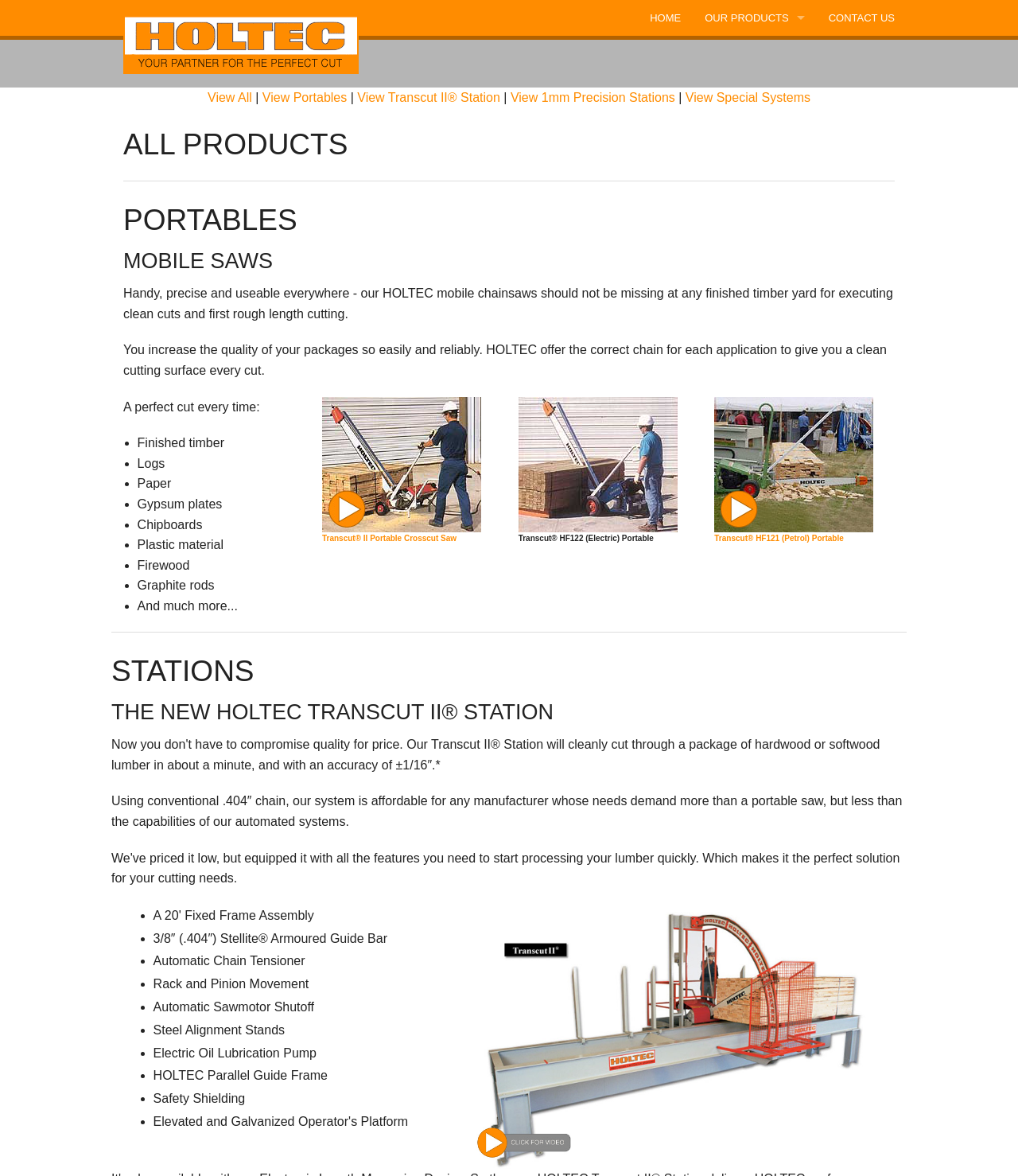Generate a thorough explanation of the webpage's elements.

The webpage is about HOLTEC's products, specifically showcasing their portable saws and stations. At the top, there is a navigation menu with links to "HOME", "OUR PRODUCTS", and "CONTACT US". Below the menu, there is a prominent image taking up a significant portion of the page.

The main content is divided into two sections: "ALL PRODUCTS" and "STATIONS". The "ALL PRODUCTS" section features a list of links to different product categories, including "Portables", "Transcut II Station", "1mm Precision Stations", and "Special Systems". Each link has a corresponding image or icon.

Below the list of links, there is a brief description of HOLTEC's mobile chainsaws, highlighting their precision and usability. This is followed by a series of bullet points listing the various materials that can be cut using HOLTEC's products, including finished timber, logs, paper, and more.

The "STATIONS" section focuses on the Transcut II Station, with a heading that reads "THE NEW HOLTEC TRANSCUT II STATION". There is a detailed description of the station's features, including its affordability and capabilities. This is followed by a list of bullet points highlighting the station's key features, such as its Stellite armoured guide bar, automatic chain tensioner, and safety shielding.

Throughout the page, there are several images of HOLTEC's products, including the Transcut II Portable Crosscut Saw and the Transcut HF122 (Electric) Portable. The images are accompanied by brief descriptions and links to more information. Overall, the webpage is designed to showcase HOLTEC's range of products and their features, with a focus on precision, usability, and safety.